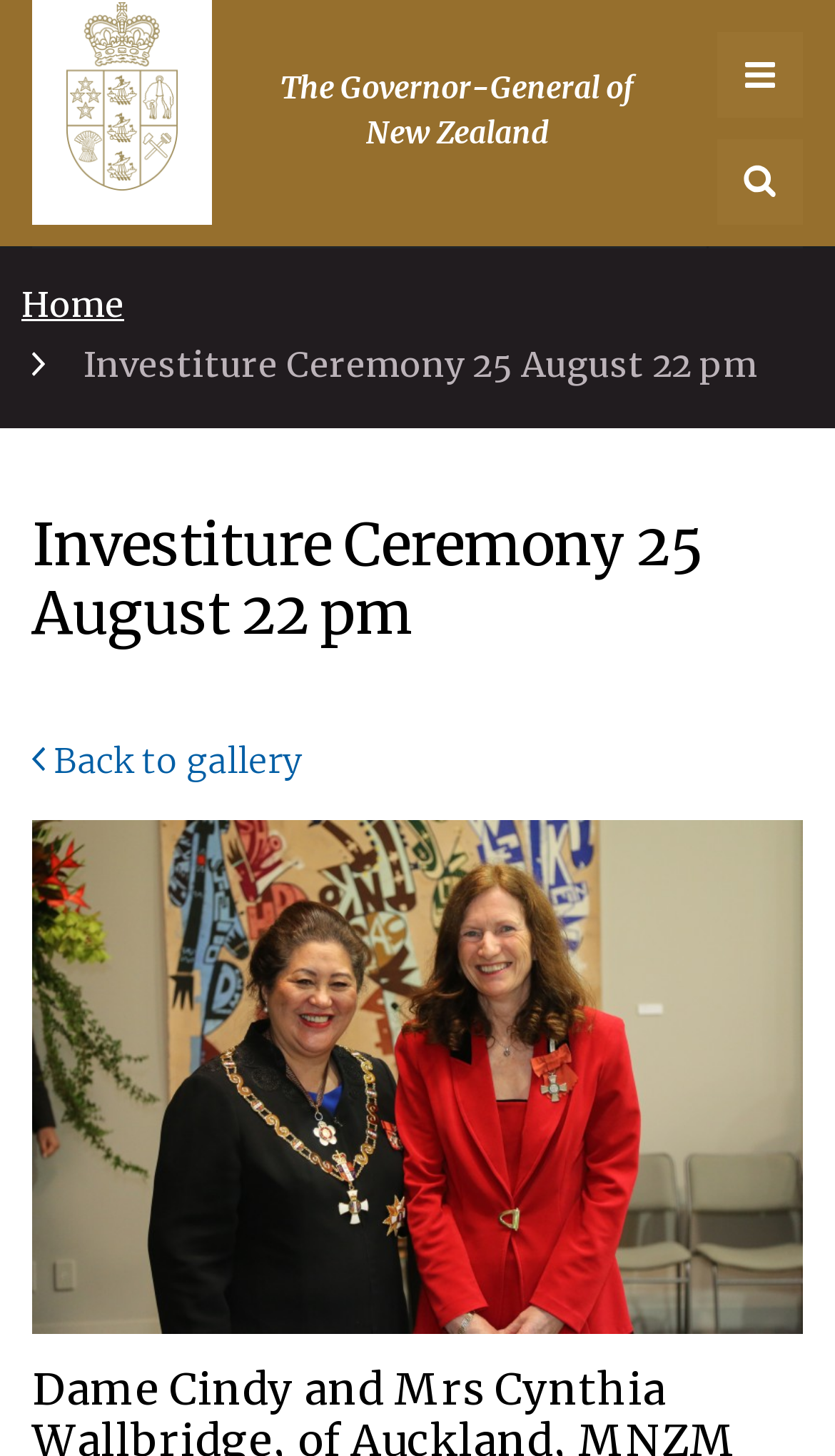What is the purpose of the 'Toggle' buttons?
Your answer should be a single word or phrase derived from the screenshot.

To expand or collapse menu items